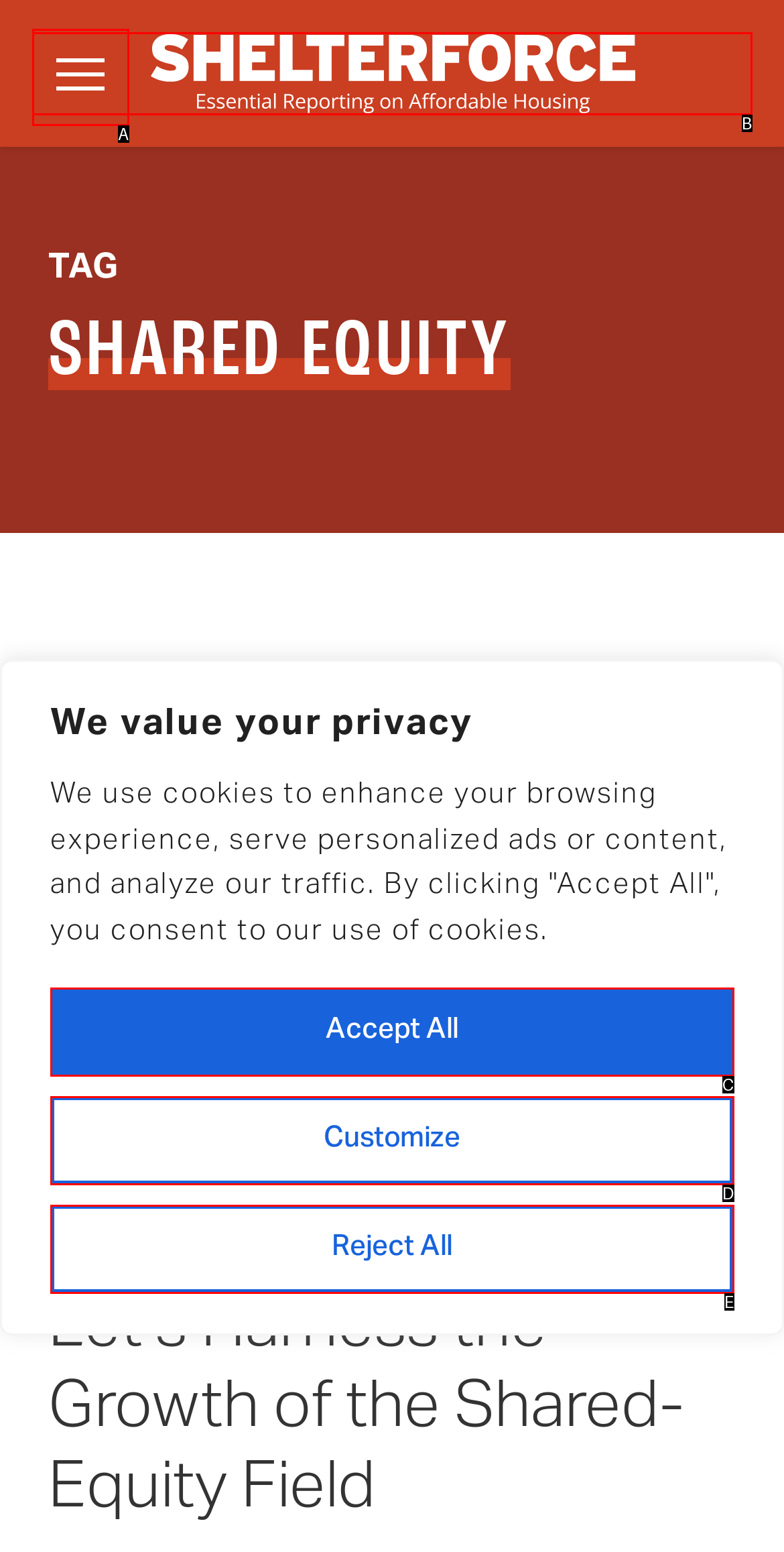Tell me which one HTML element best matches the description: Reject All Answer with the option's letter from the given choices directly.

E